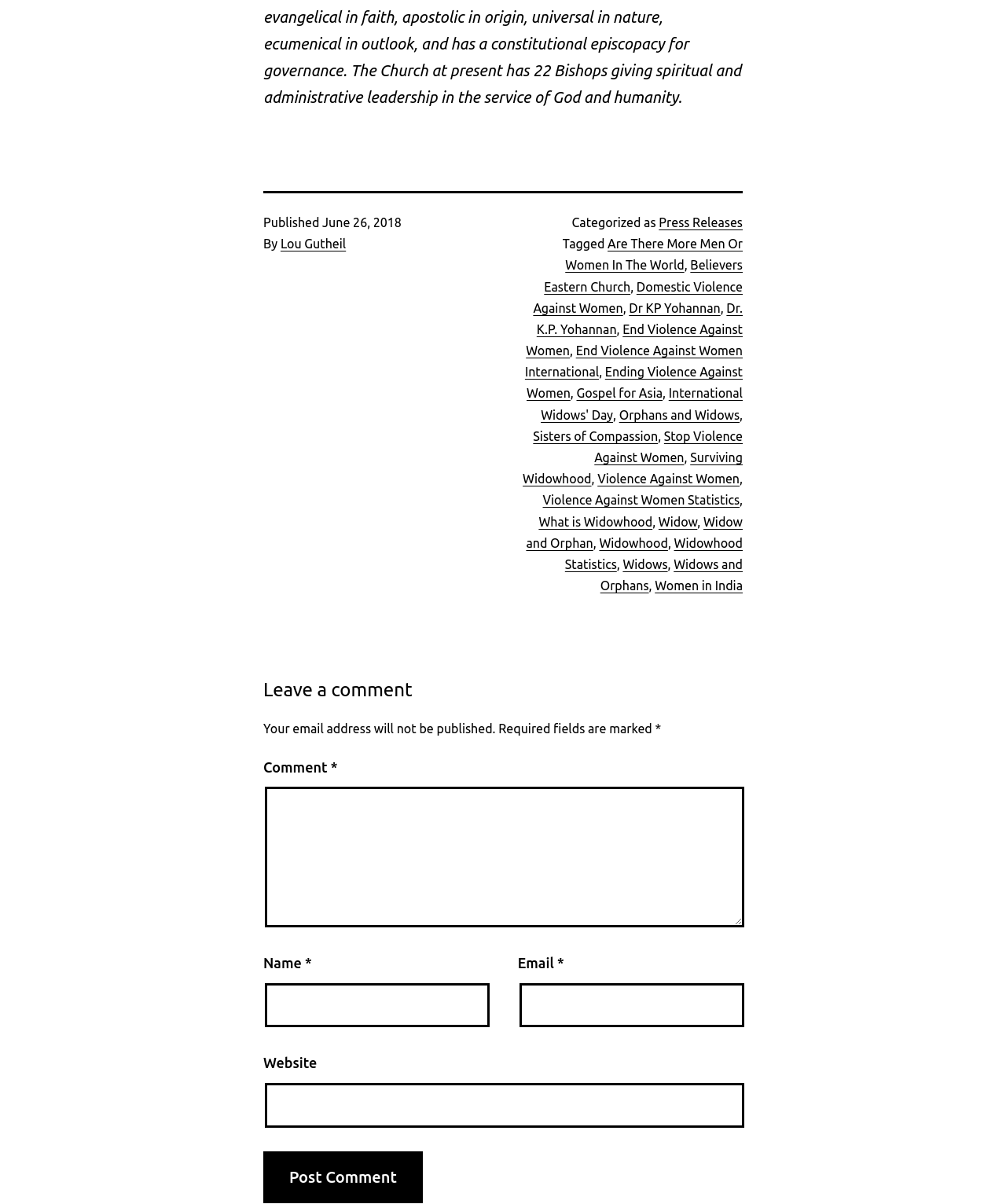What is the date of the published article?
Analyze the image and provide a thorough answer to the question.

The date of the published article can be found in the footer section of the webpage, where it is written 'Published June 26, 2018'.